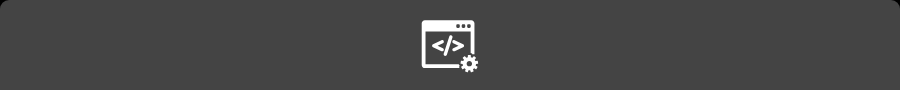What is the focus of the web technology?
Please provide a comprehensive answer to the question based on the webpage screenshot.

The caption underscores the focus on user-friendly and efficient solutions in web technology, indicating that the primary concern is to create solutions that are easy to use and provide a seamless experience for users.